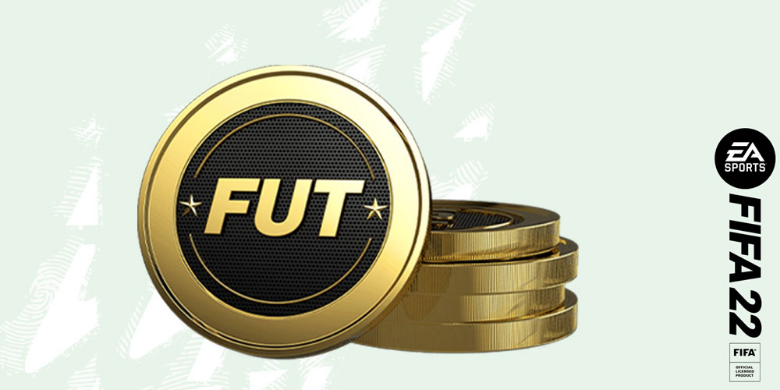Please analyze the image and provide a thorough answer to the question:
What is the font style of the 'FUT' letters?

The caption describes the font style of the 'FUT' letters as stylish, indicating that the font is visually appealing and perhaps decorative.